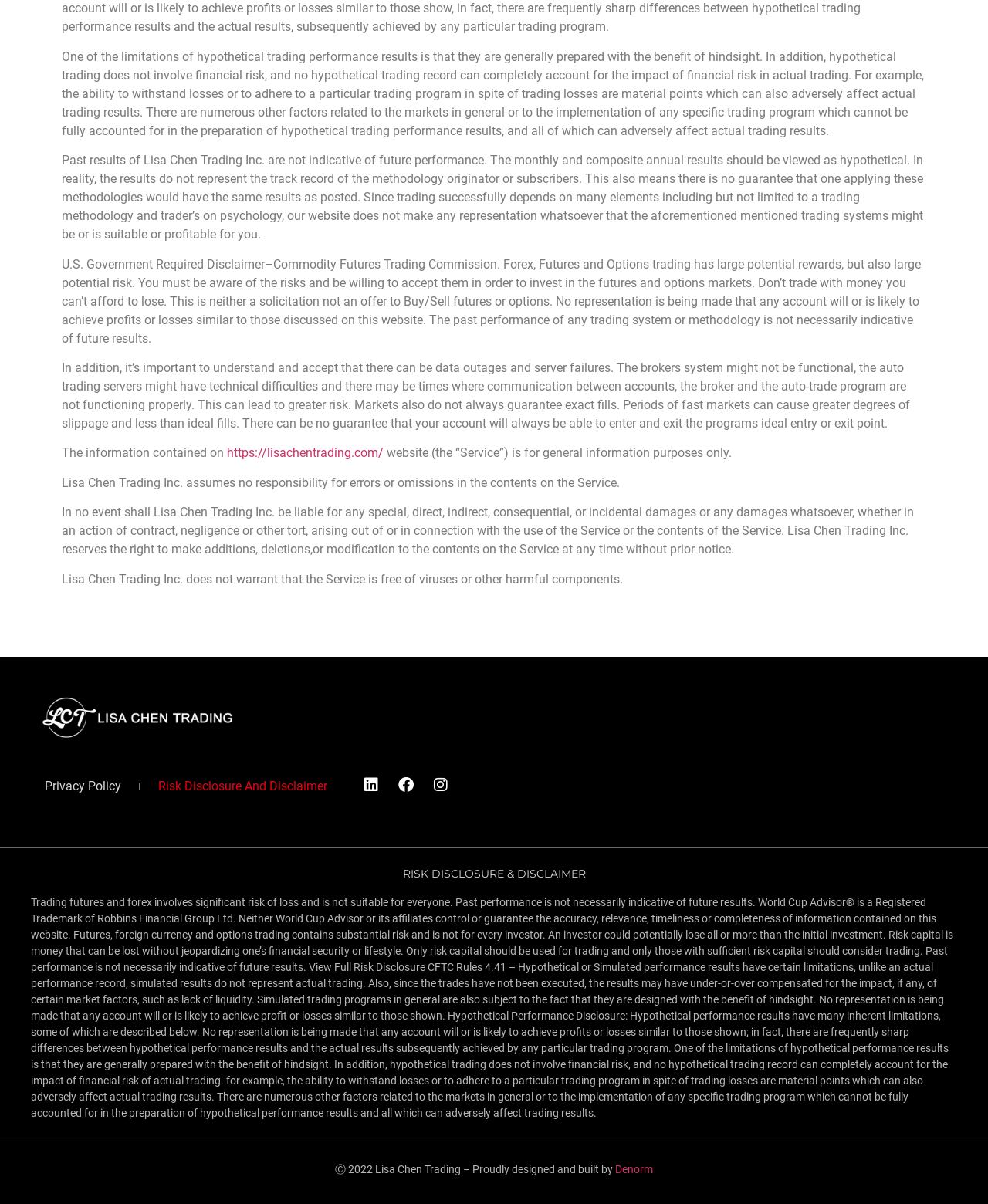Given the element description: "Privacy Policy", predict the bounding box coordinates of the UI element it refers to, using four float numbers between 0 and 1, i.e., [left, top, right, bottom].

[0.031, 0.643, 0.137, 0.663]